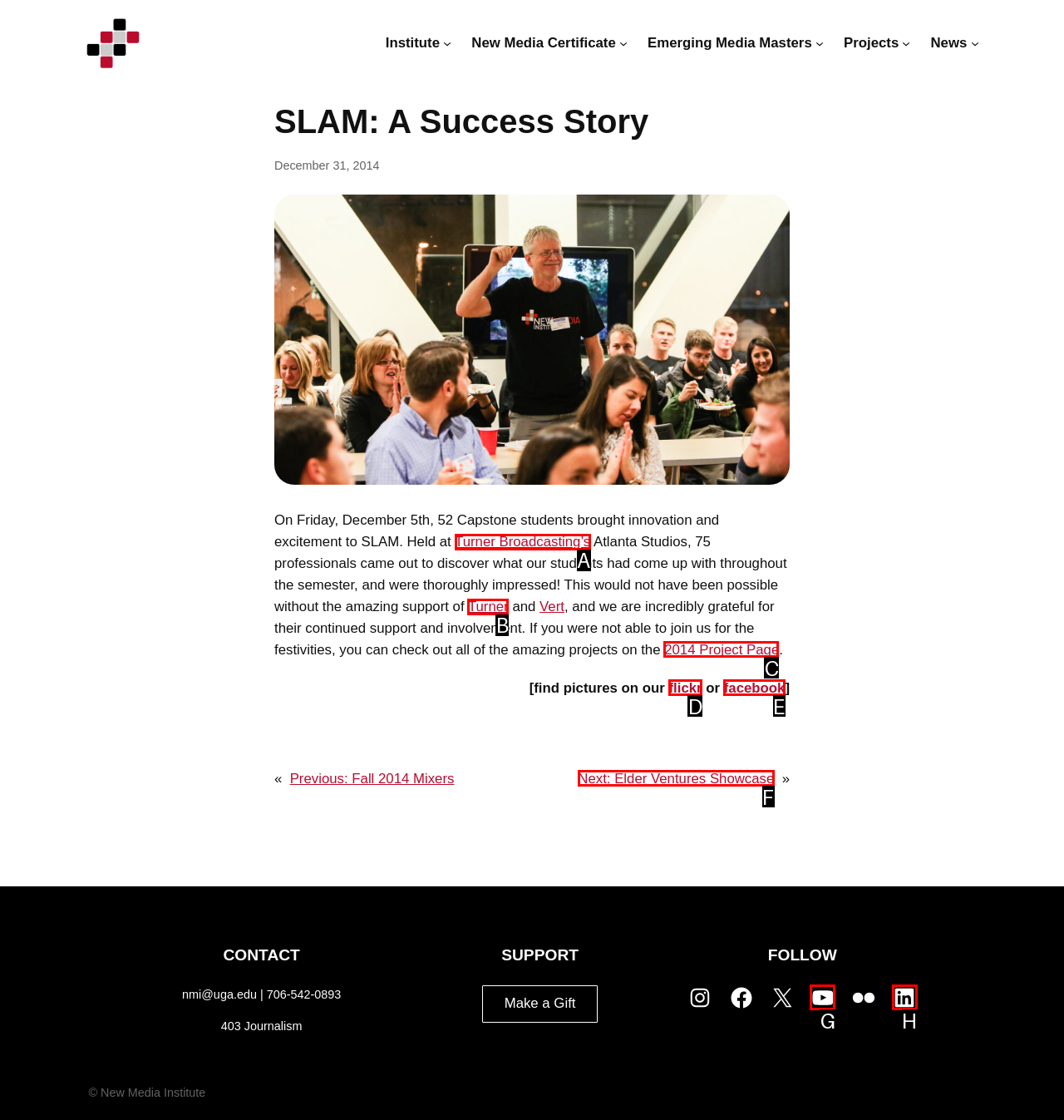Select the UI element that should be clicked to execute the following task: Visit the 2014 Project Page
Provide the letter of the correct choice from the given options.

C